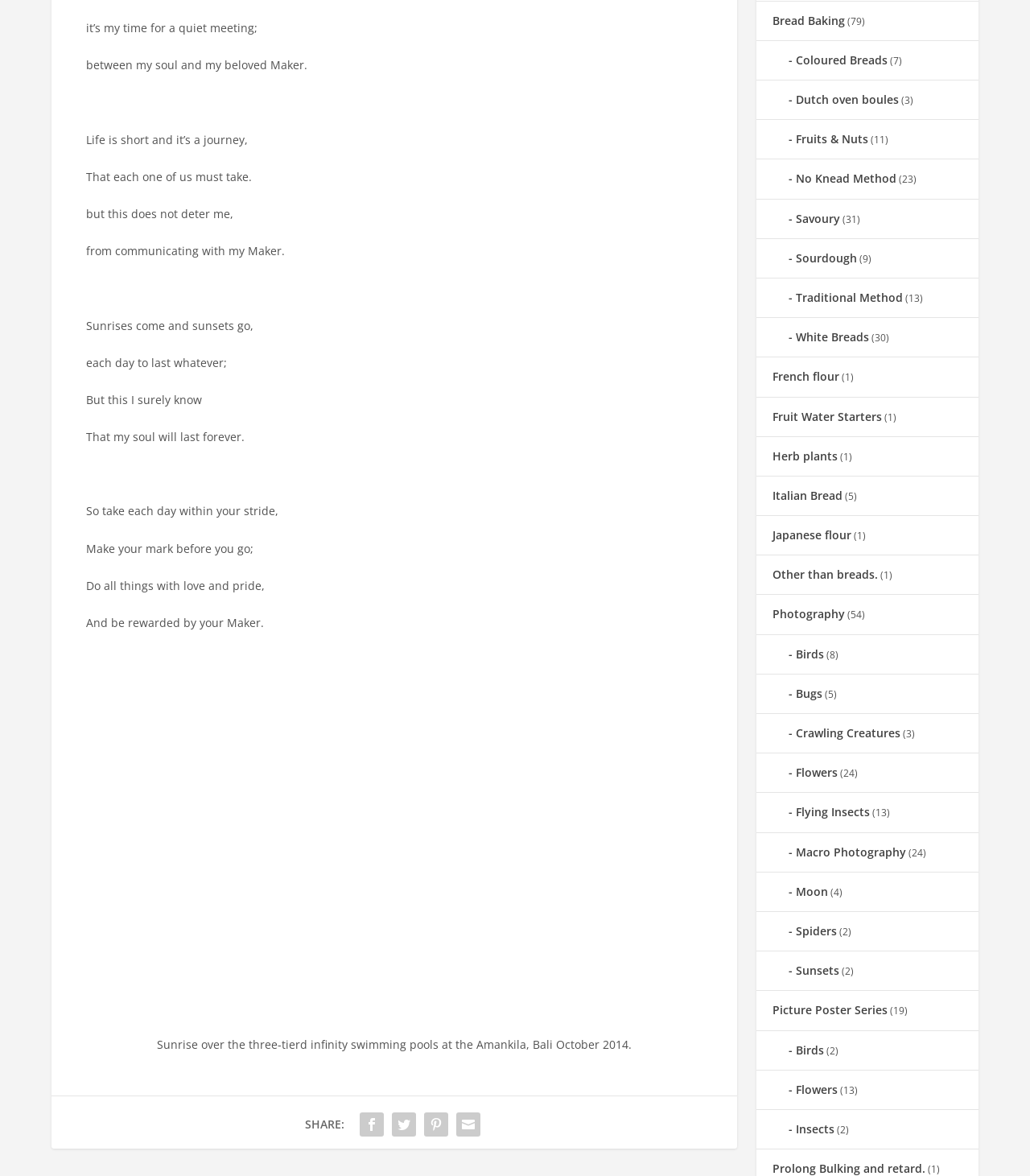By analyzing the image, answer the following question with a detailed response: What is the poem about?

The poem is about the speaker's quiet meeting with their soul and Maker, reflecting on the shortness of life and the importance of communicating with their Maker.